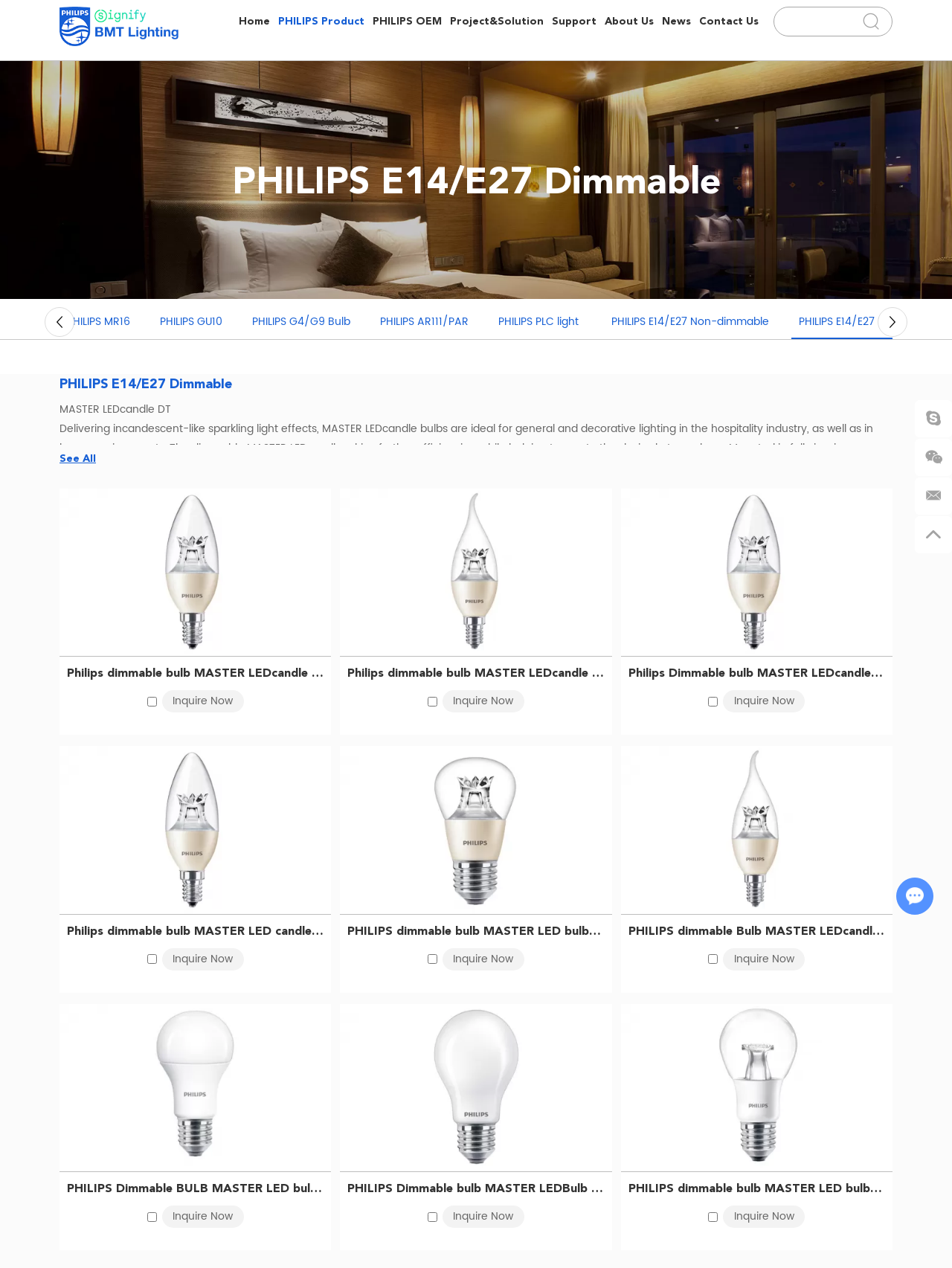Identify the bounding box coordinates of the specific part of the webpage to click to complete this instruction: "Inquire about 'Philips dimmable bulb MASTER LEDcandle DT 8-60W B40 E14 827 CL 929002491702'".

[0.17, 0.545, 0.256, 0.562]